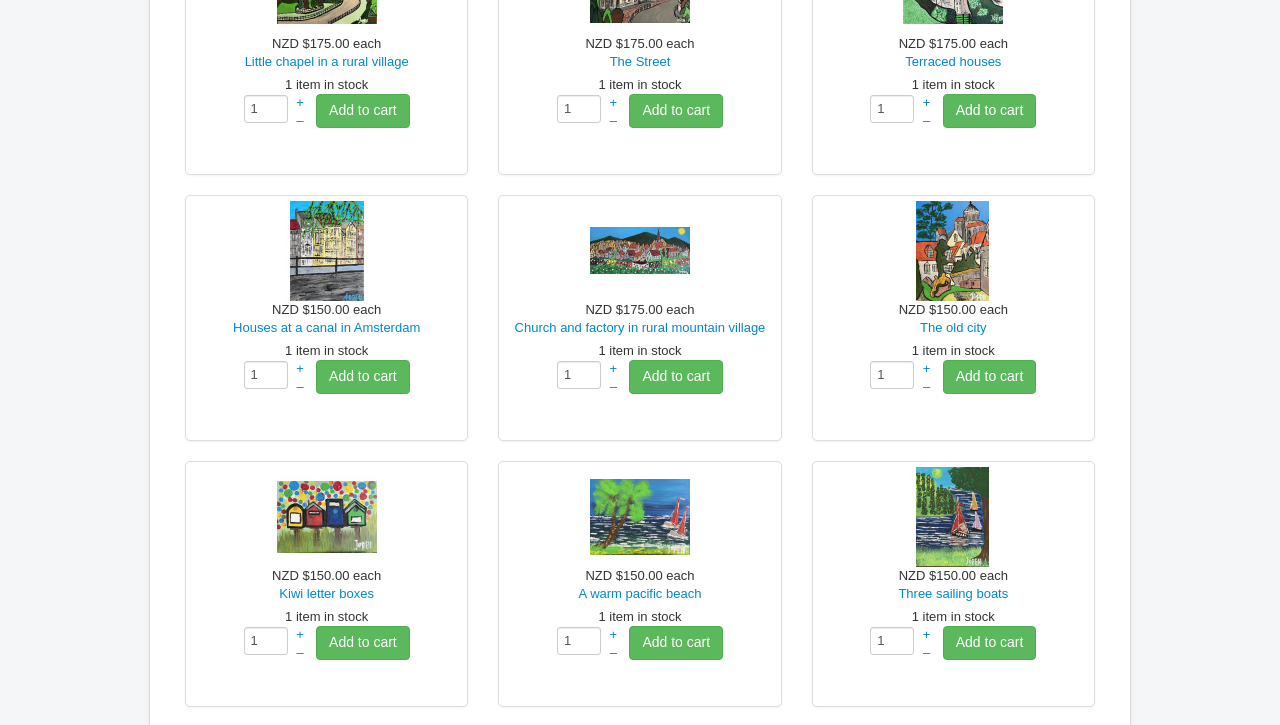What is the purpose of the 'Add to cart' buttons?
Refer to the image and provide a concise answer in one word or phrase.

To add items to cart